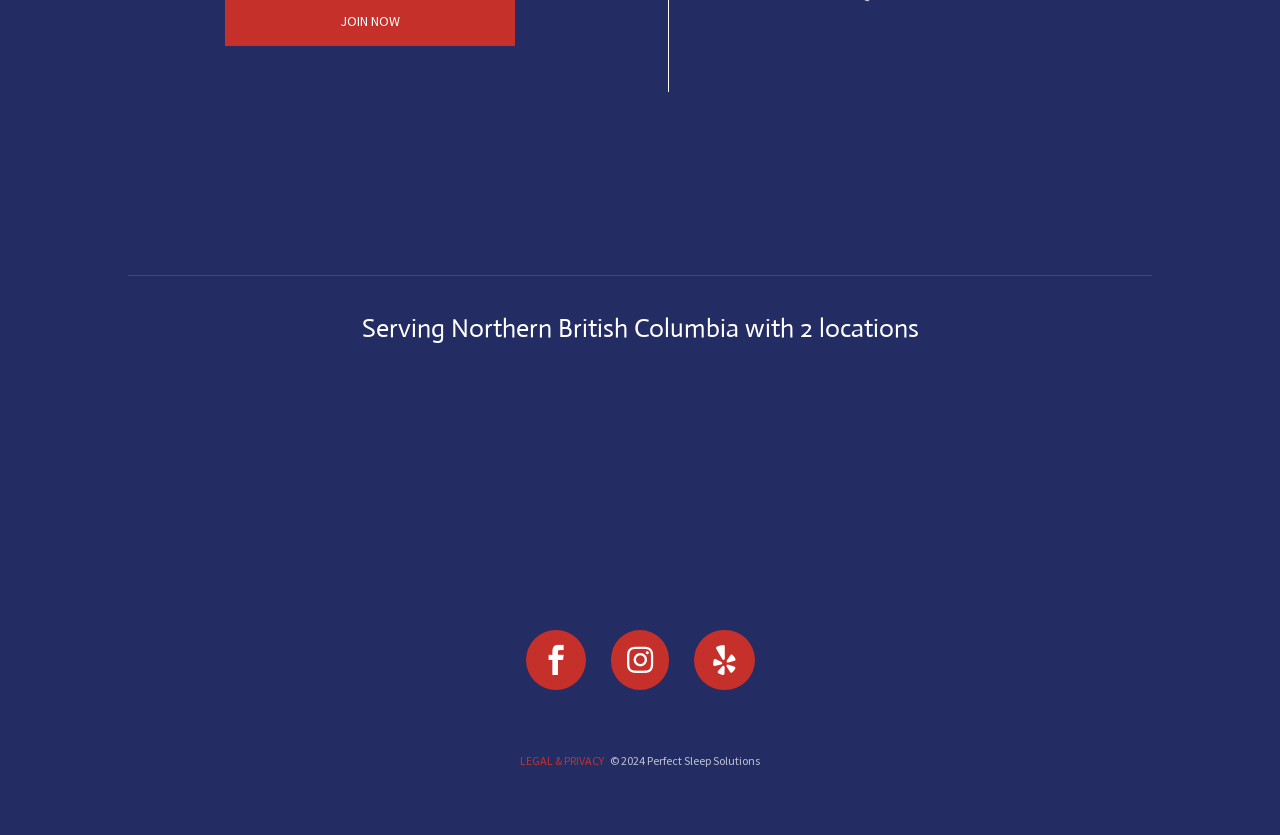Please respond to the question using a single word or phrase:
How many locations does Perfect Sleep Solutions have?

2